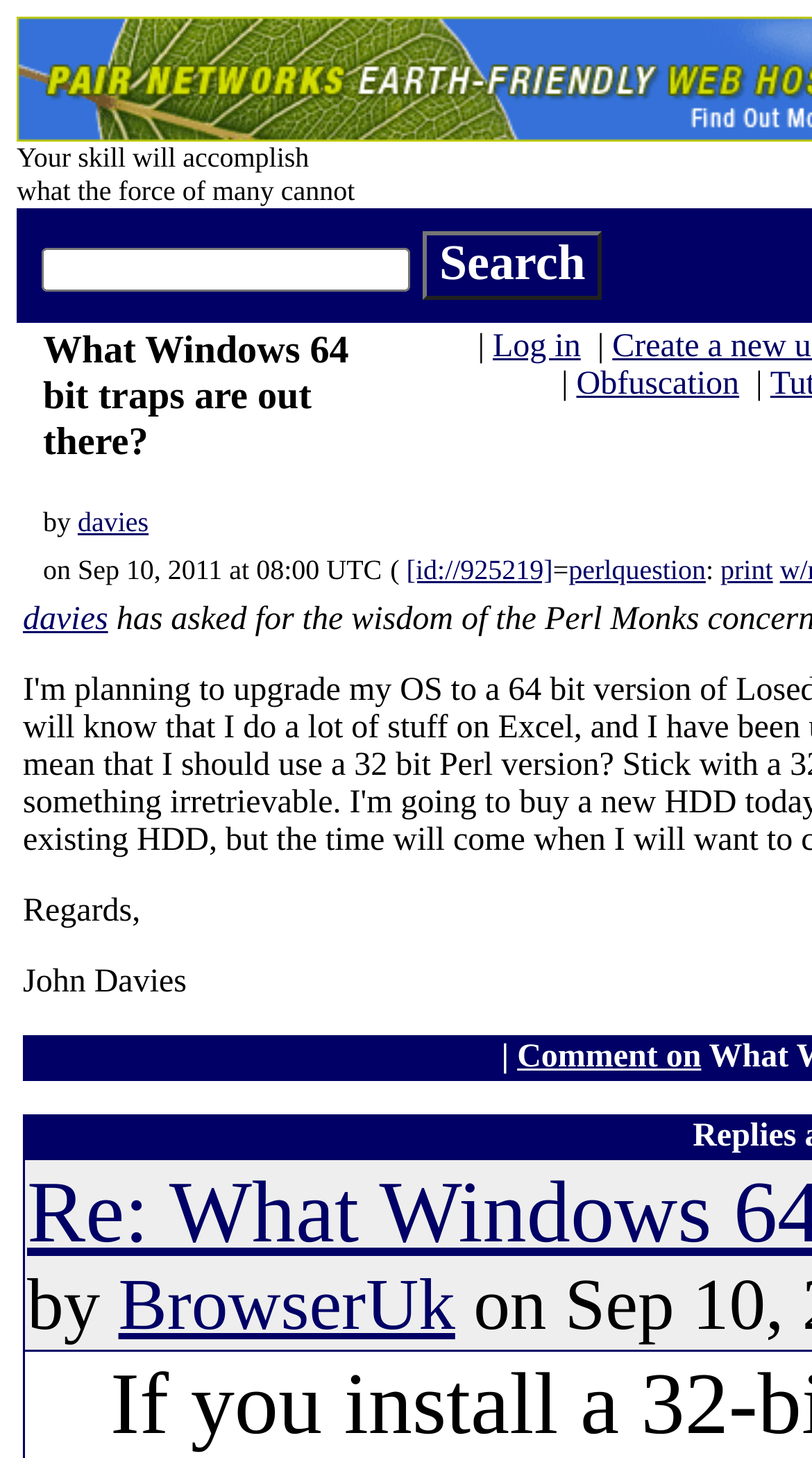Please pinpoint the bounding box coordinates for the region I should click to adhere to this instruction: "search for something".

[0.521, 0.159, 0.742, 0.206]